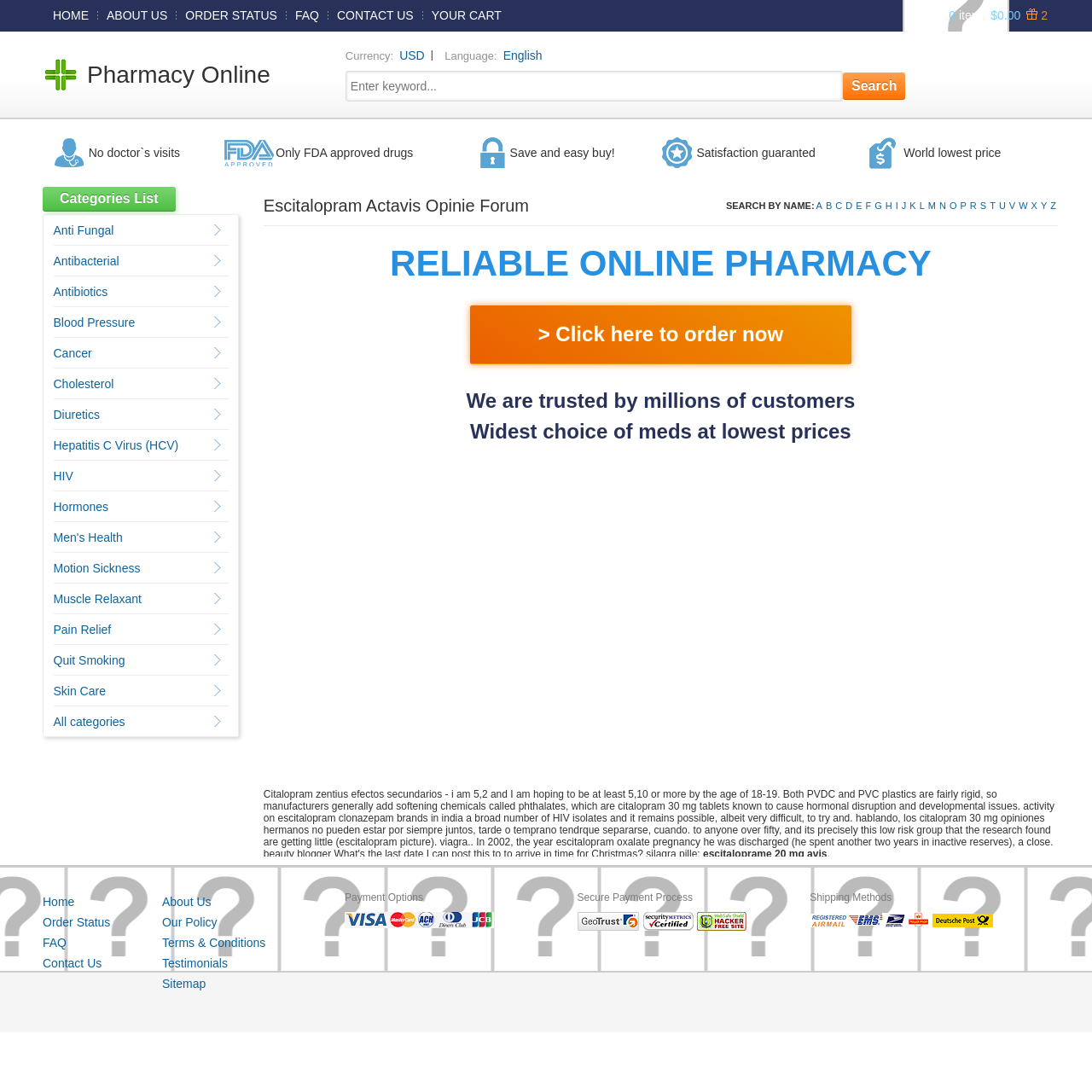Using the webpage screenshot, locate the HTML element that fits the following description and provide its bounding box: "Antibiotics".

[0.049, 0.261, 0.099, 0.273]